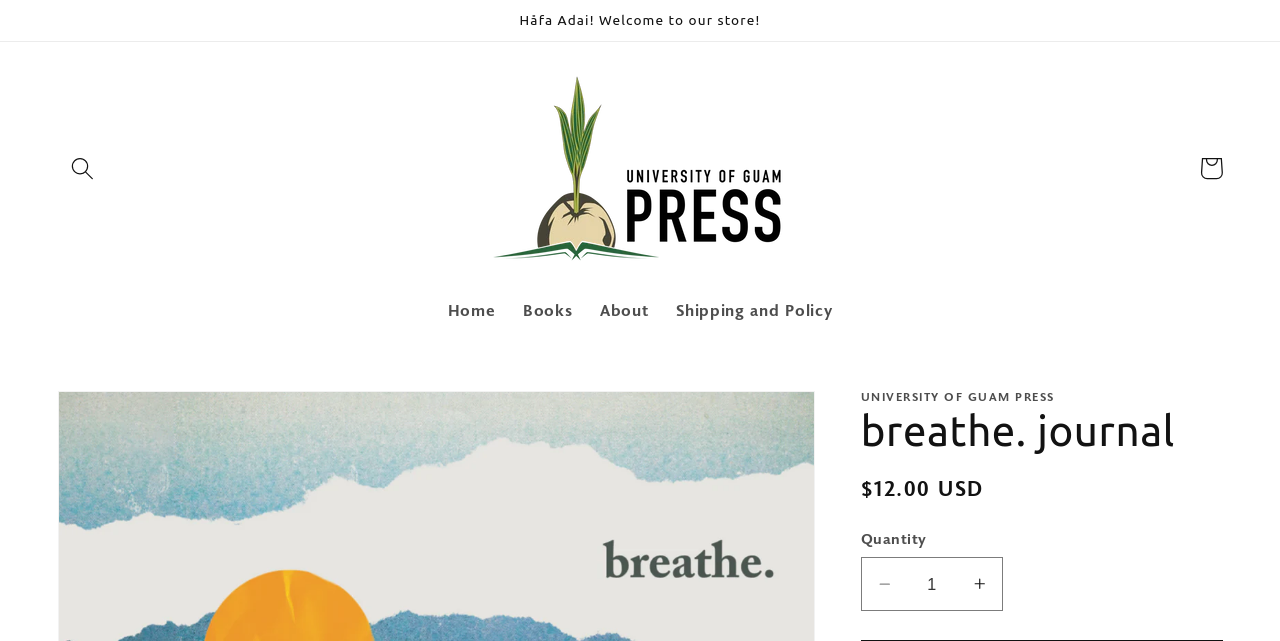How many navigation links are there?
Using the image as a reference, deliver a detailed and thorough answer to the question.

I found the number of navigation links by counting the link elements that say 'Home', 'Books', 'About', 'Shipping and Policy', and 'Cart'.